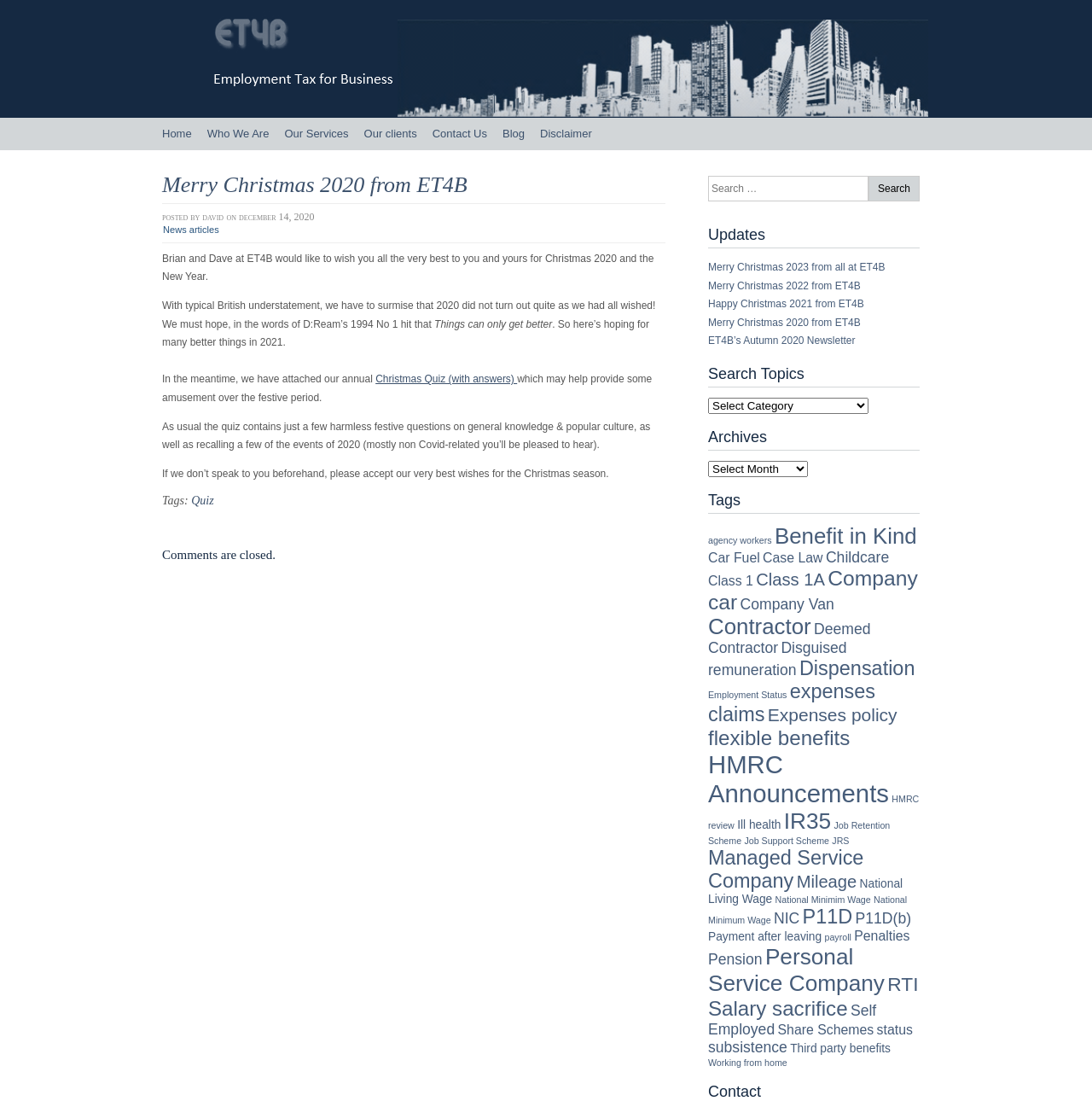Consider the image and give a detailed and elaborate answer to the question: 
What is the name of the company wishing Merry Christmas?

The webpage has a heading 'Merry Christmas 2020 from ET4B' which indicates that the company ET4B is wishing Merry Christmas.